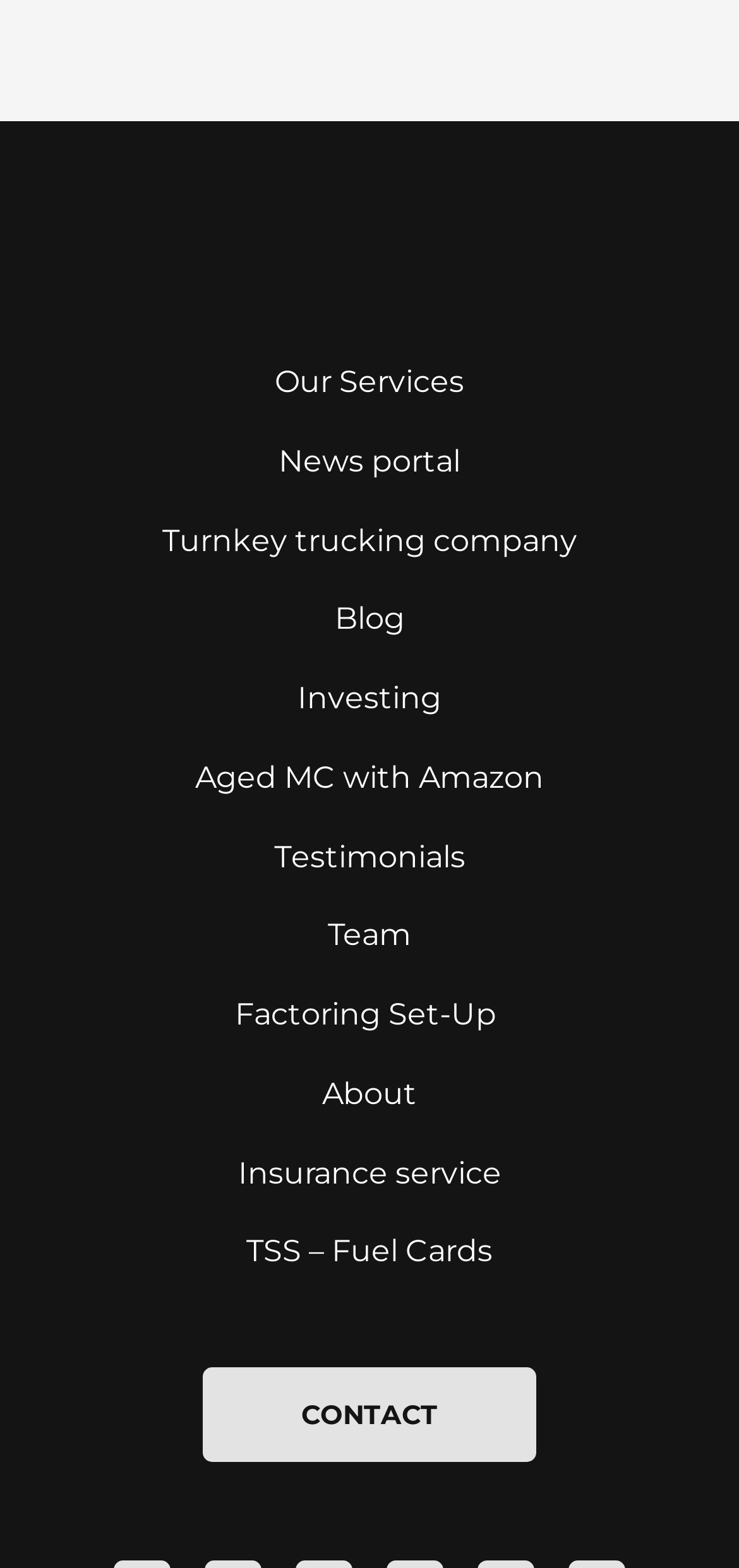What is the topic of the fifth link in the navigation menu? Examine the screenshot and reply using just one word or a brief phrase.

Investing